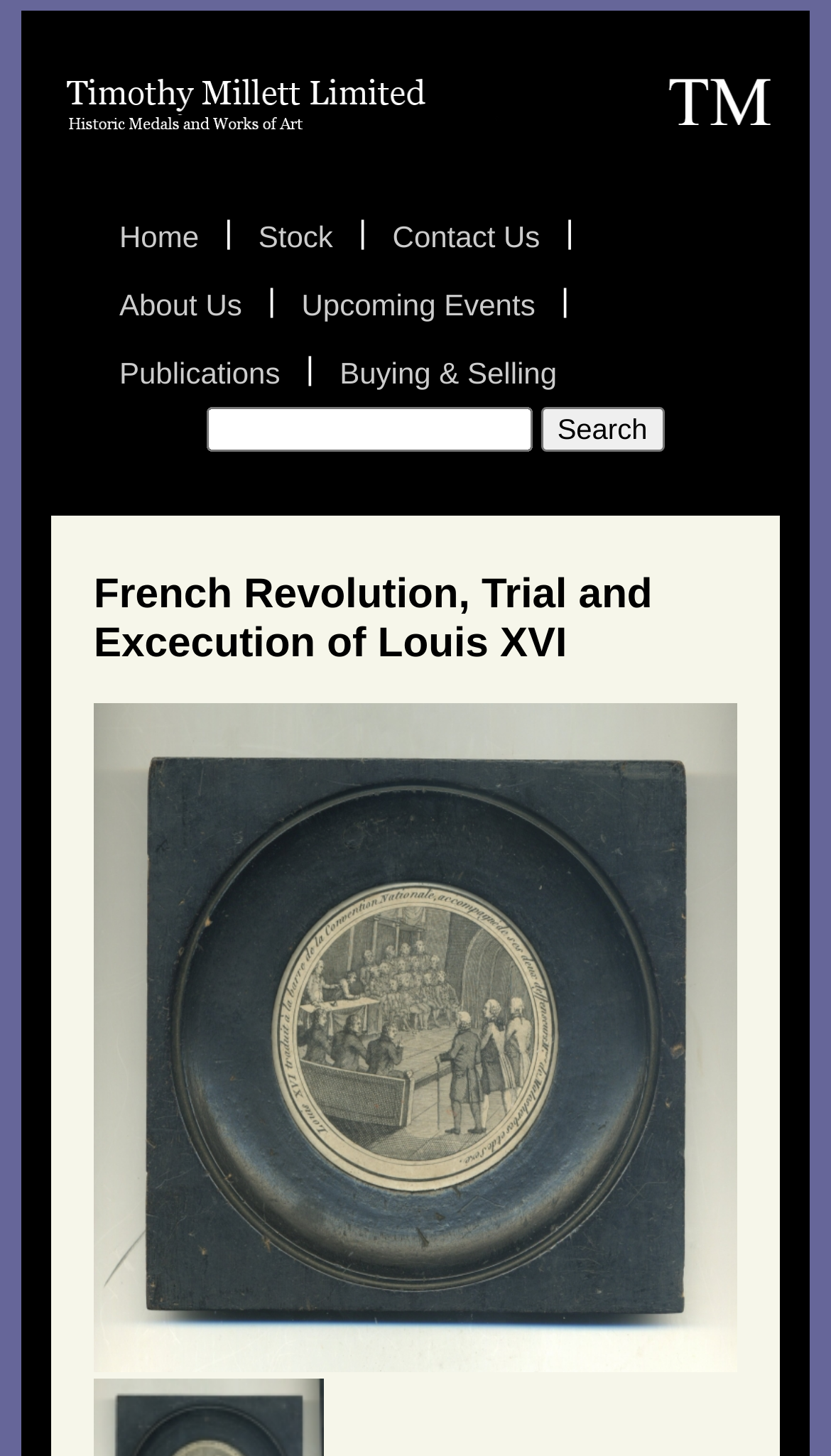What is the color of the background?
Using the image as a reference, answer with just one word or a short phrase.

Unknown